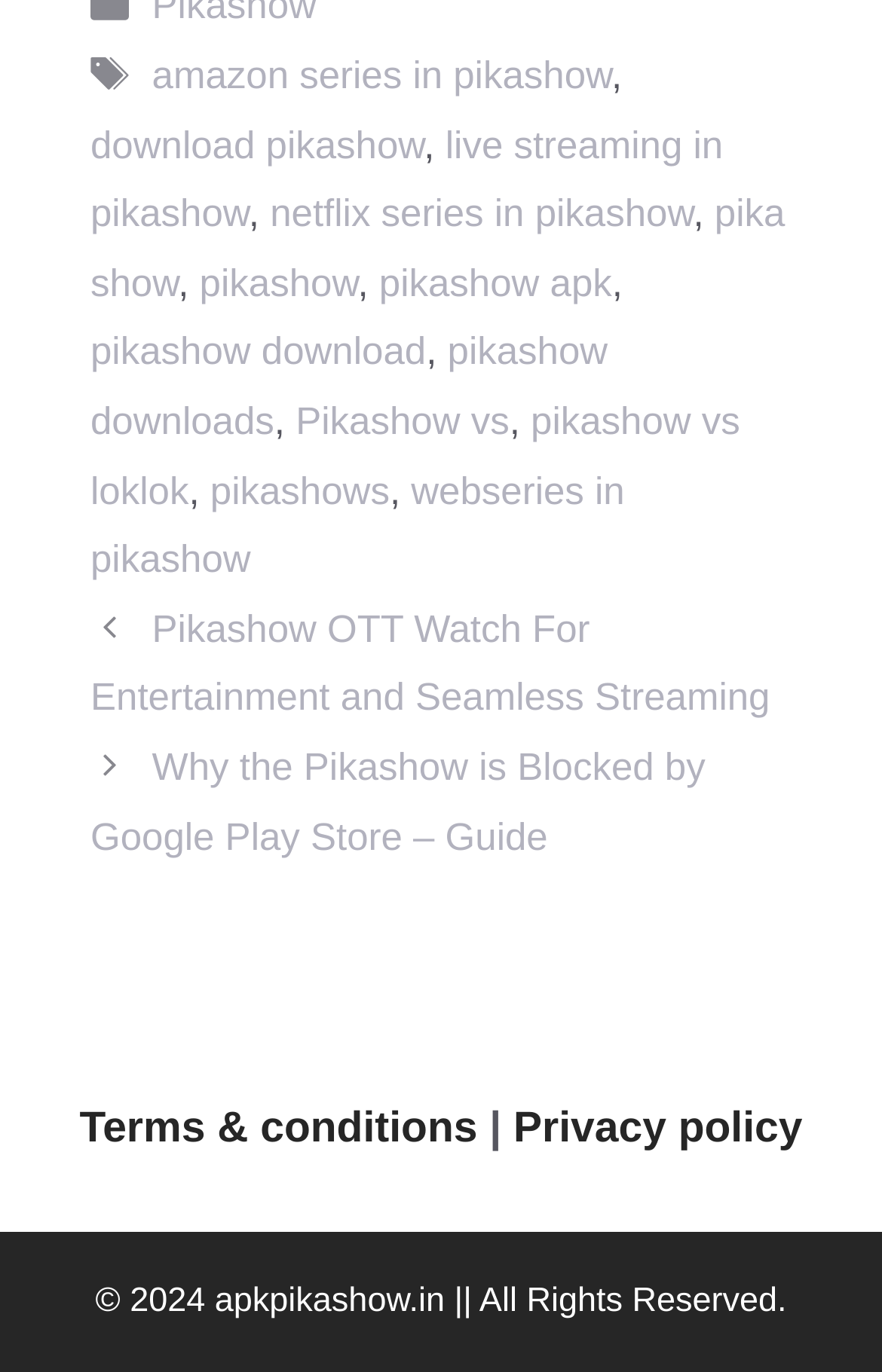Specify the bounding box coordinates of the element's area that should be clicked to execute the given instruction: "Go to the apkpikashow.in website". The coordinates should be four float numbers between 0 and 1, i.e., [left, top, right, bottom].

[0.243, 0.934, 0.504, 0.962]